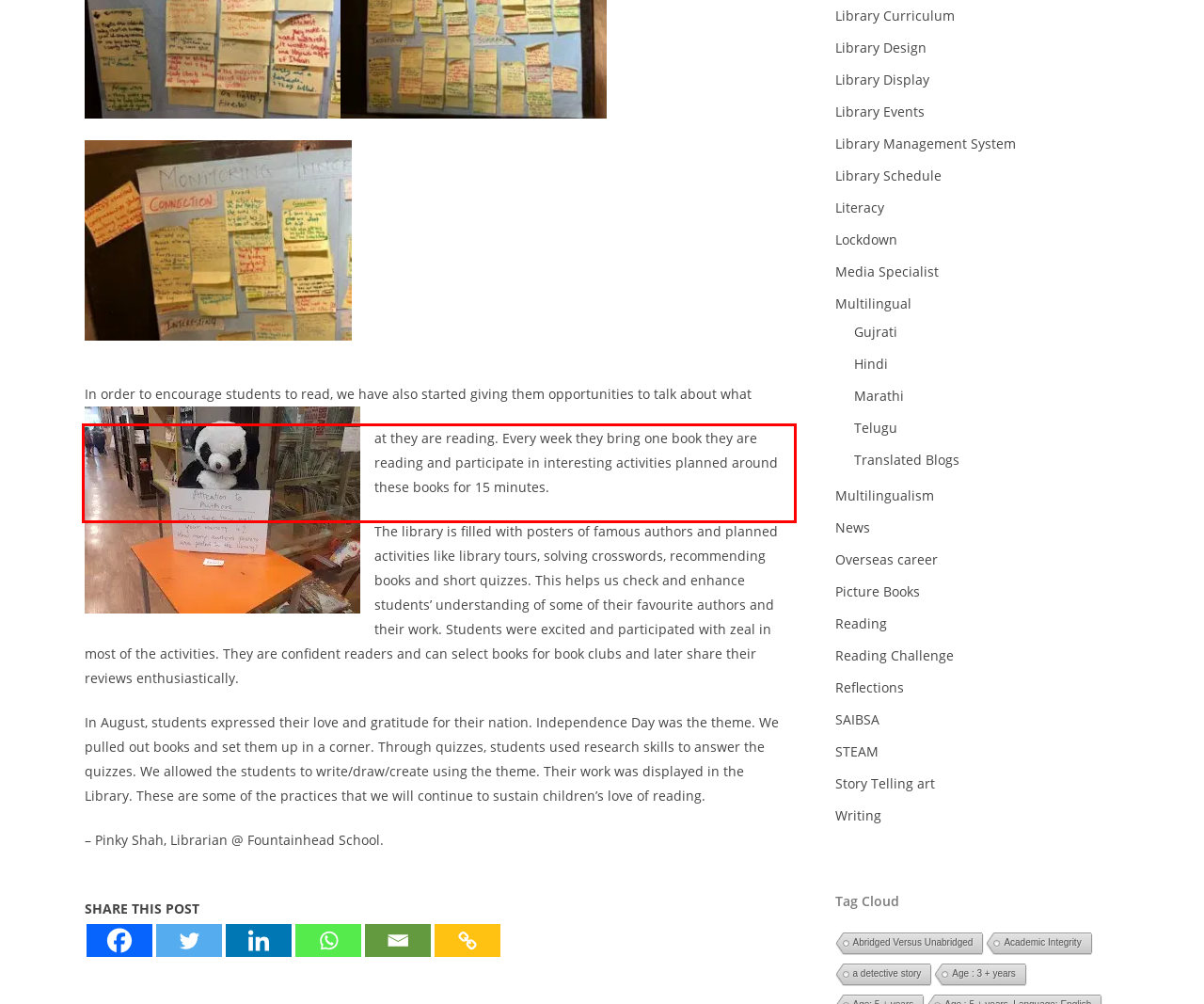You have a screenshot with a red rectangle around a UI element. Recognize and extract the text within this red bounding box using OCR.

at they are reading. Every week they bring one book they are reading and participate in interesting activities planned around these books for 15 minutes.